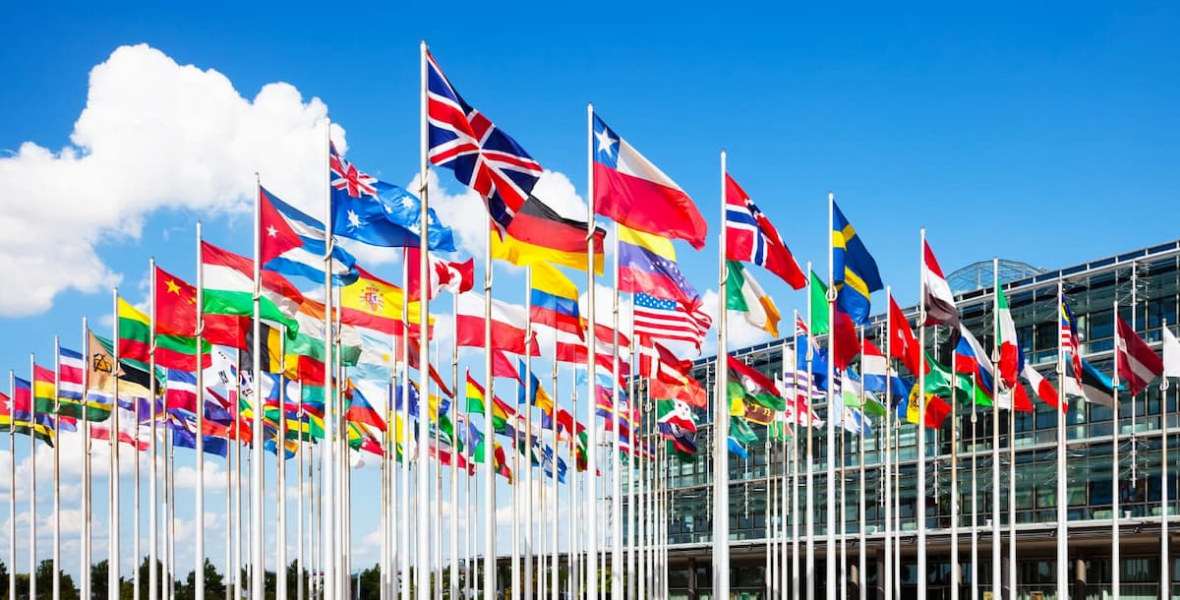Please answer the following question as detailed as possible based on the image: 
What is the style of the building in the backdrop?

The modern building in the backdrop adds a contemporary touch to the scene, emphasizing a globalized world where cultural interactions flourish, and highlighting the connection between businesses and diverse global audiences.